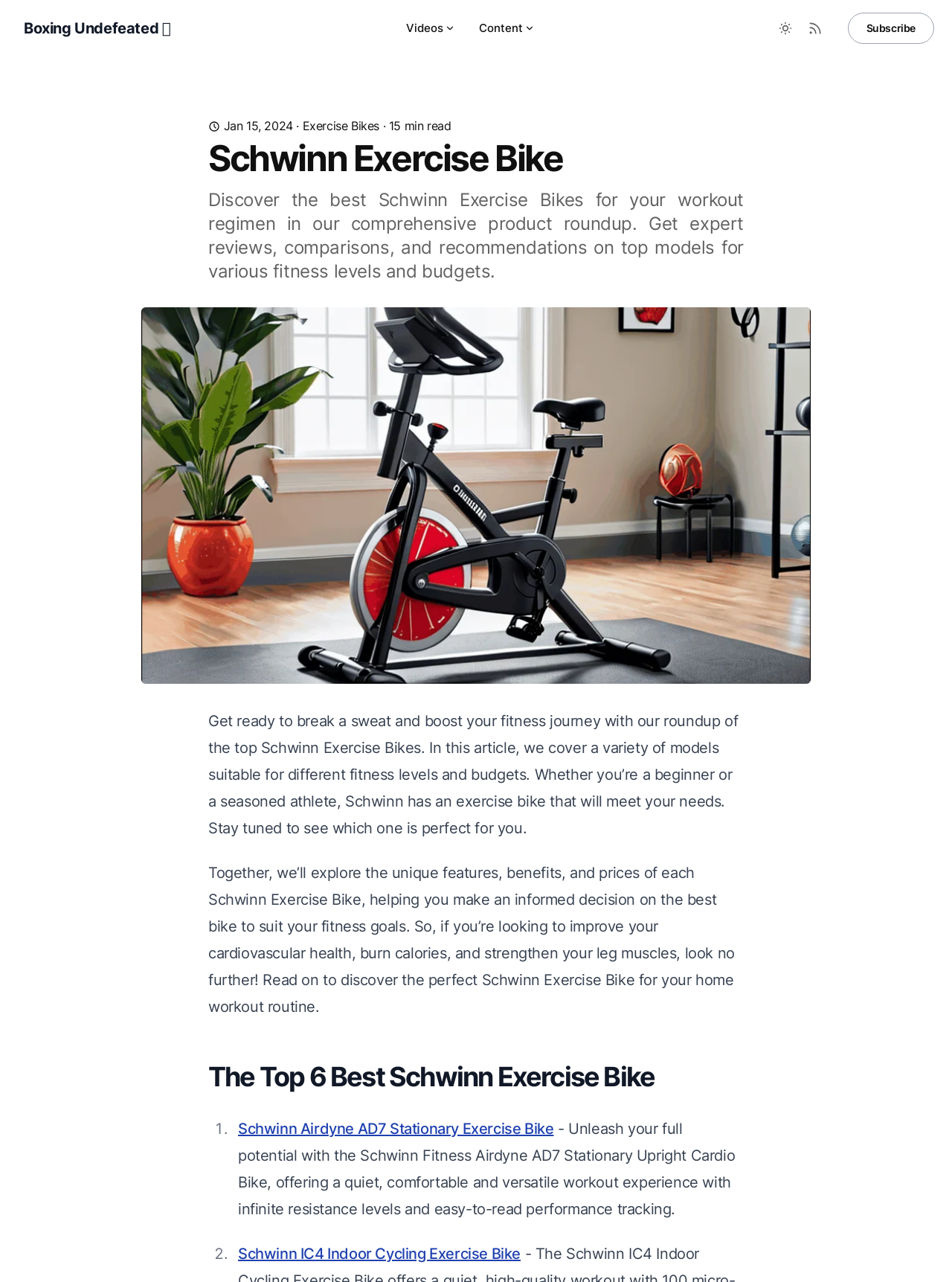Using floating point numbers between 0 and 1, provide the bounding box coordinates in the format (top-left x, top-left y, bottom-right x, bottom-right y). Locate the UI element described here: Boxing Undefeated 🥊

[0.019, 0.007, 0.179, 0.037]